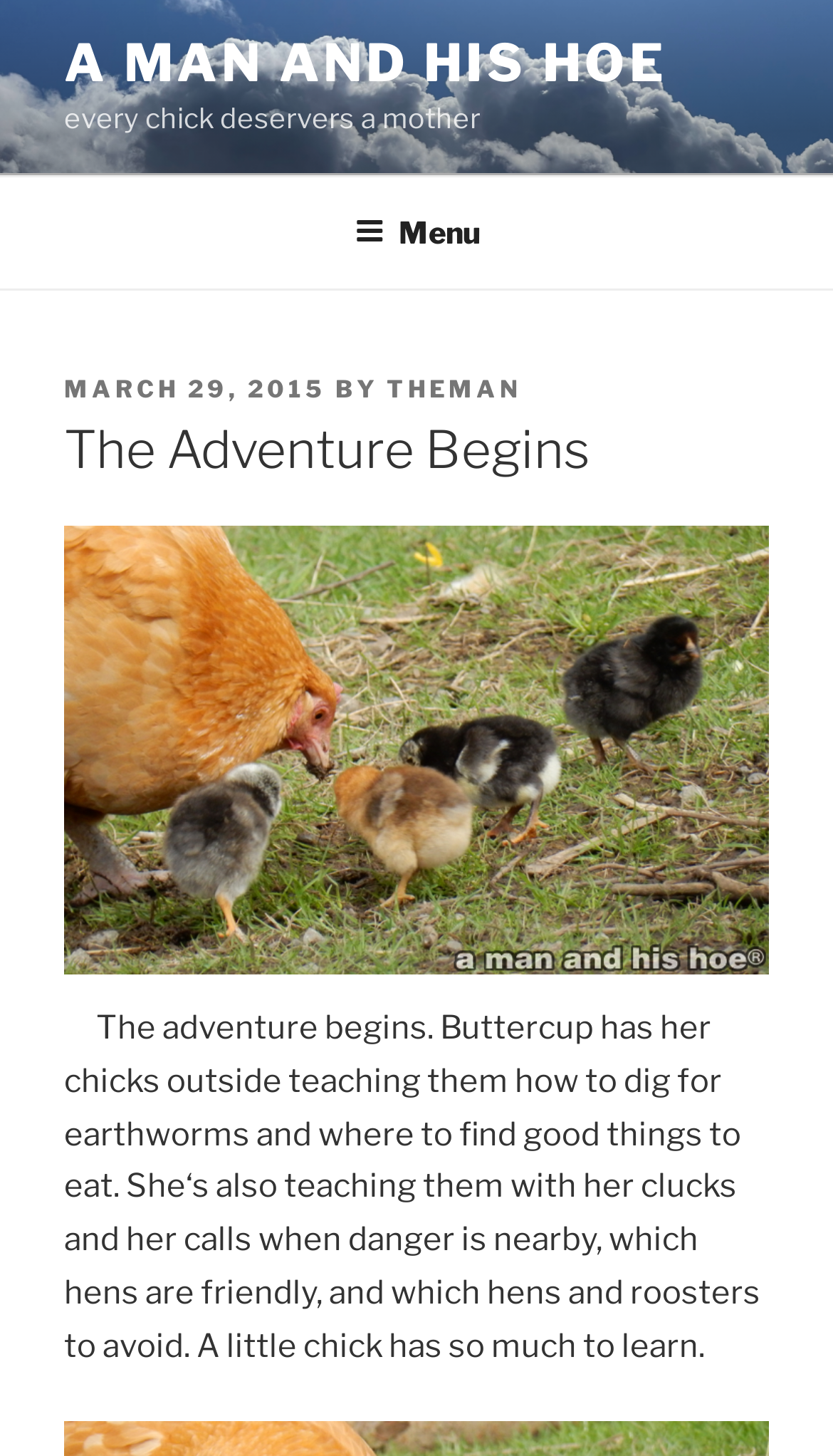Refer to the image and provide a thorough answer to this question:
What is Buttercup teaching her chicks?

Based on the webpage content, Buttercup is teaching her chicks how to dig for earthworms and where to find good things to eat, which implies that she is teaching them essential survival skills.